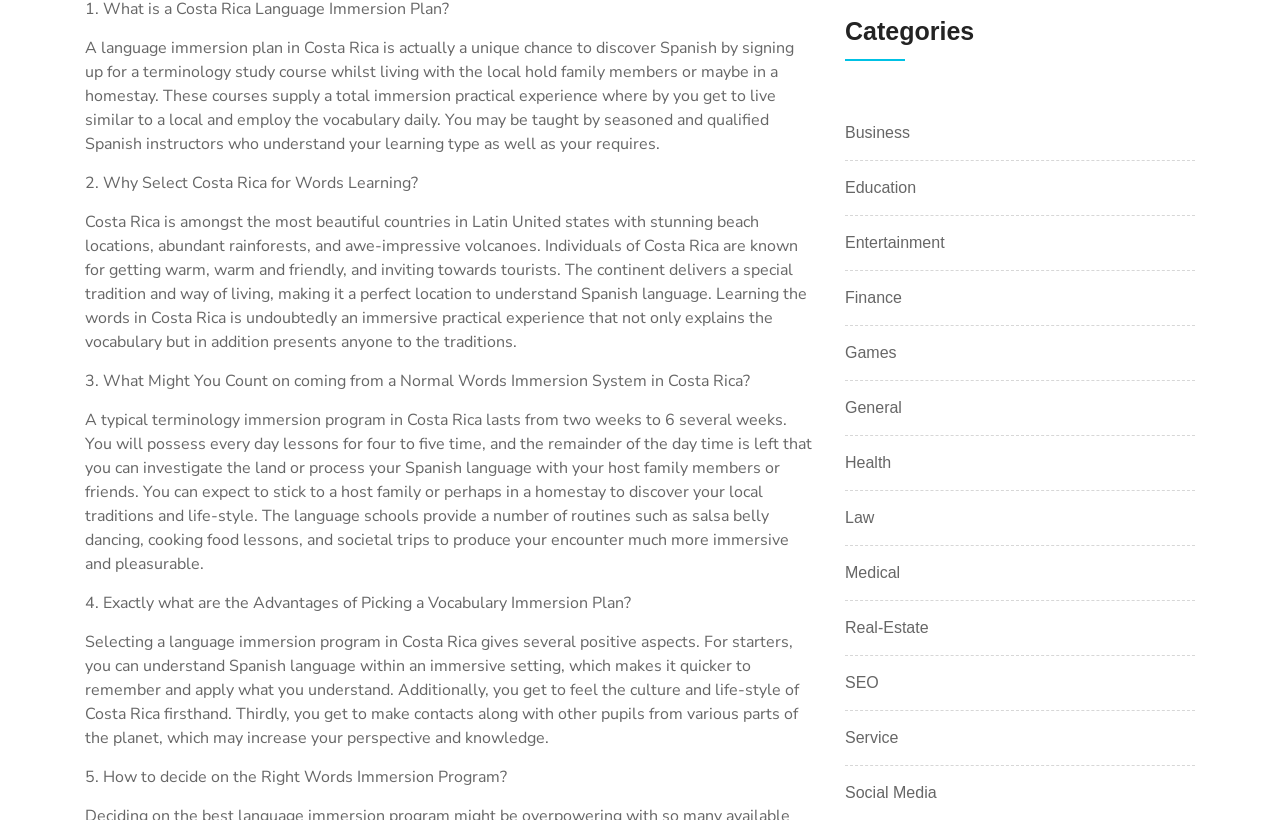Please identify the bounding box coordinates of the element I need to click to follow this instruction: "Click on the 'Education' category".

[0.66, 0.215, 0.716, 0.244]